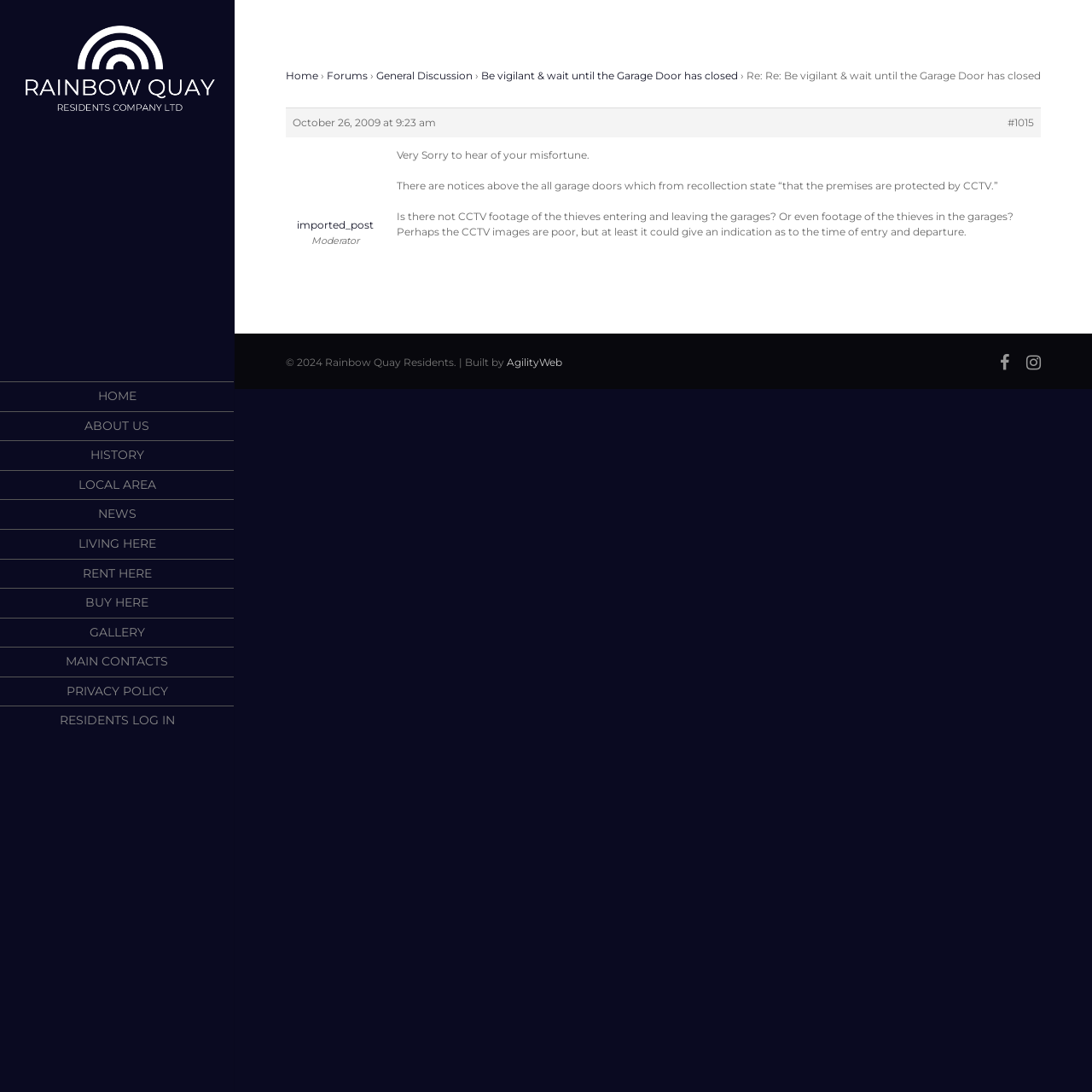How many main navigation links are there?
Please use the image to deliver a detailed and complete answer.

The main navigation links can be found in the top section of the webpage, and they are 'HOME', 'ABOUT US', 'HISTORY', 'LOCAL AREA', 'NEWS', 'LIVING HERE', 'RENT HERE', 'BUY HERE', 'GALLERY', 'MAIN CONTACTS', and 'PRIVACY POLICY'. There are 11 links in total.